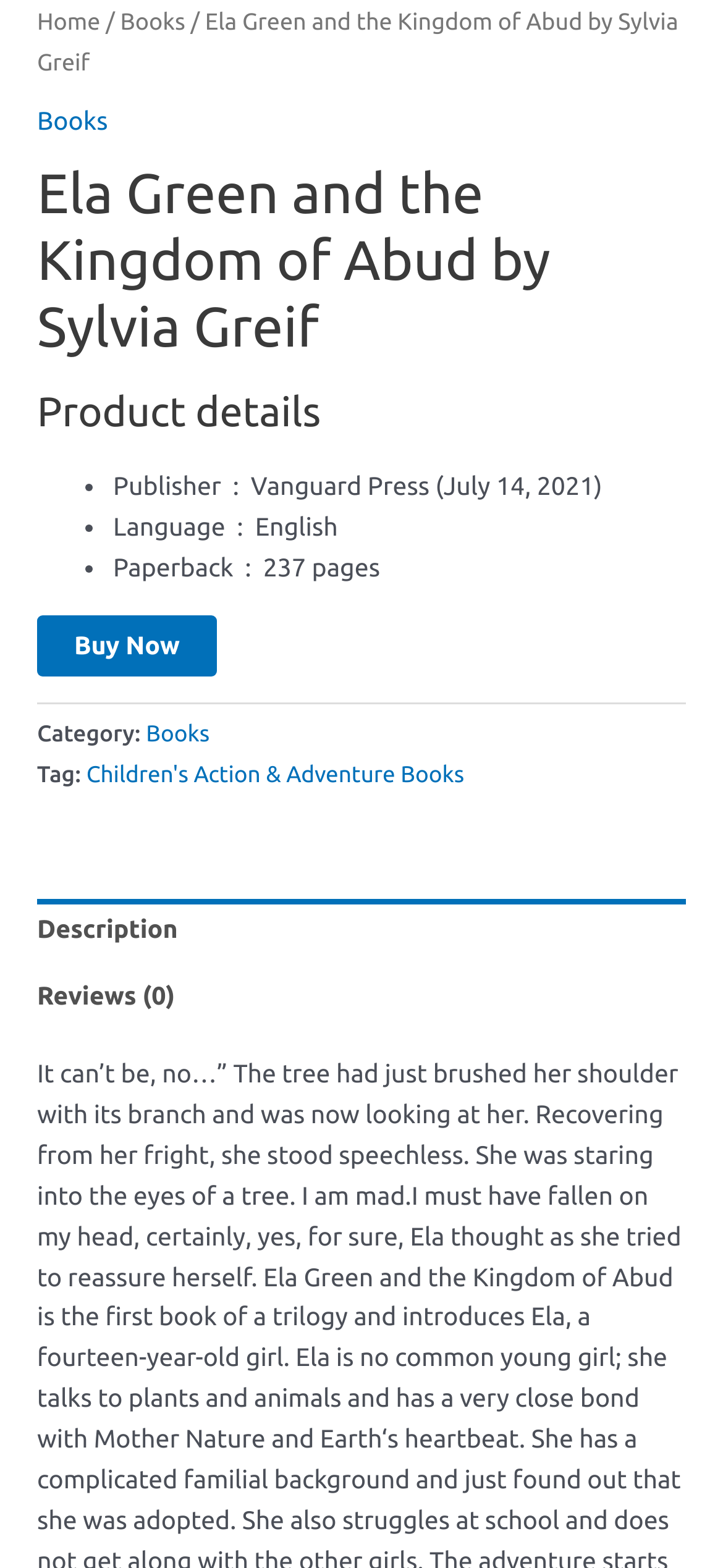Please determine the bounding box coordinates of the element's region to click for the following instruction: "View product details".

[0.051, 0.102, 0.949, 0.229]